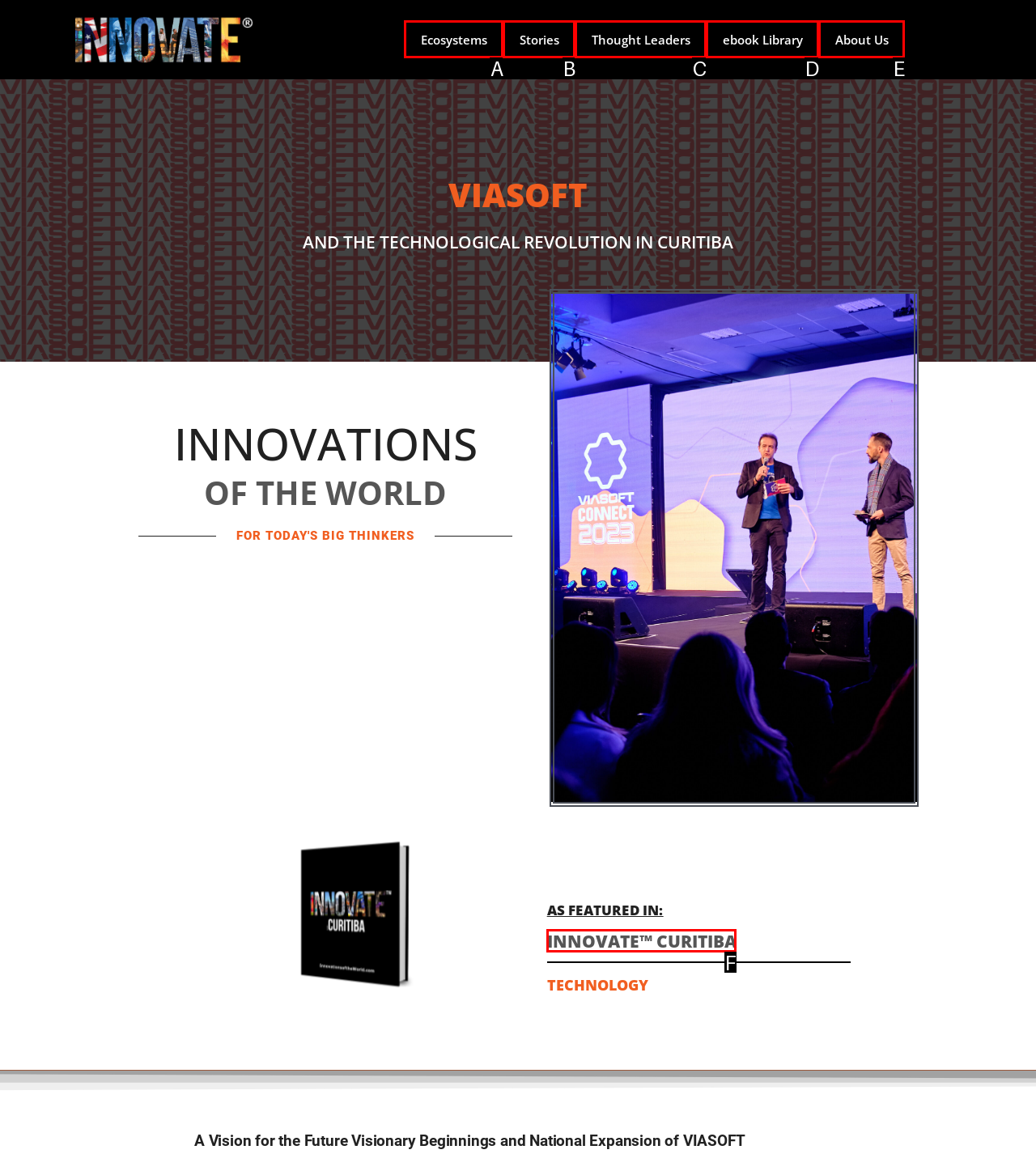Choose the letter of the UI element that aligns with the following description: About Us
State your answer as the letter from the listed options.

E